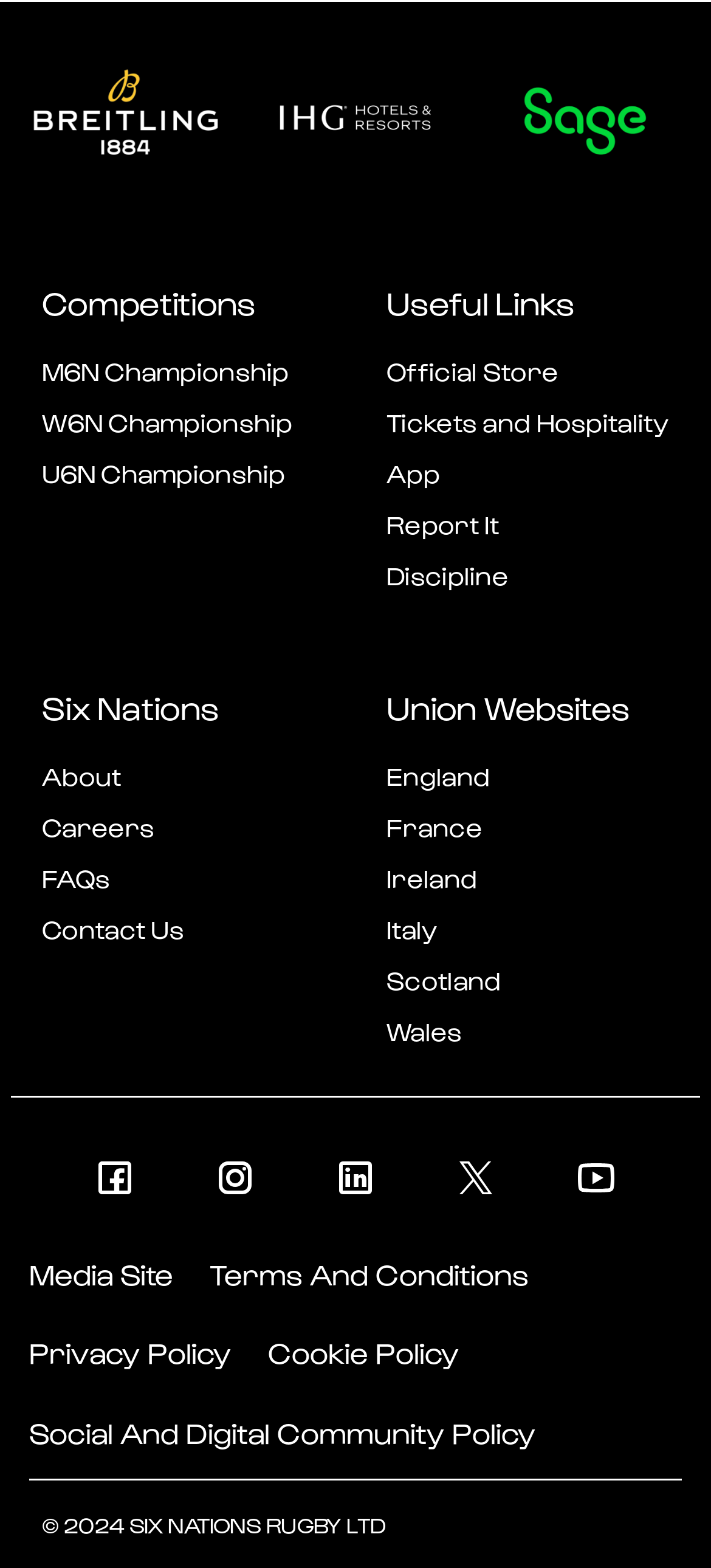Could you provide the bounding box coordinates for the portion of the screen to click to complete this instruction: "Go to Official Store"?

[0.544, 0.225, 0.941, 0.248]